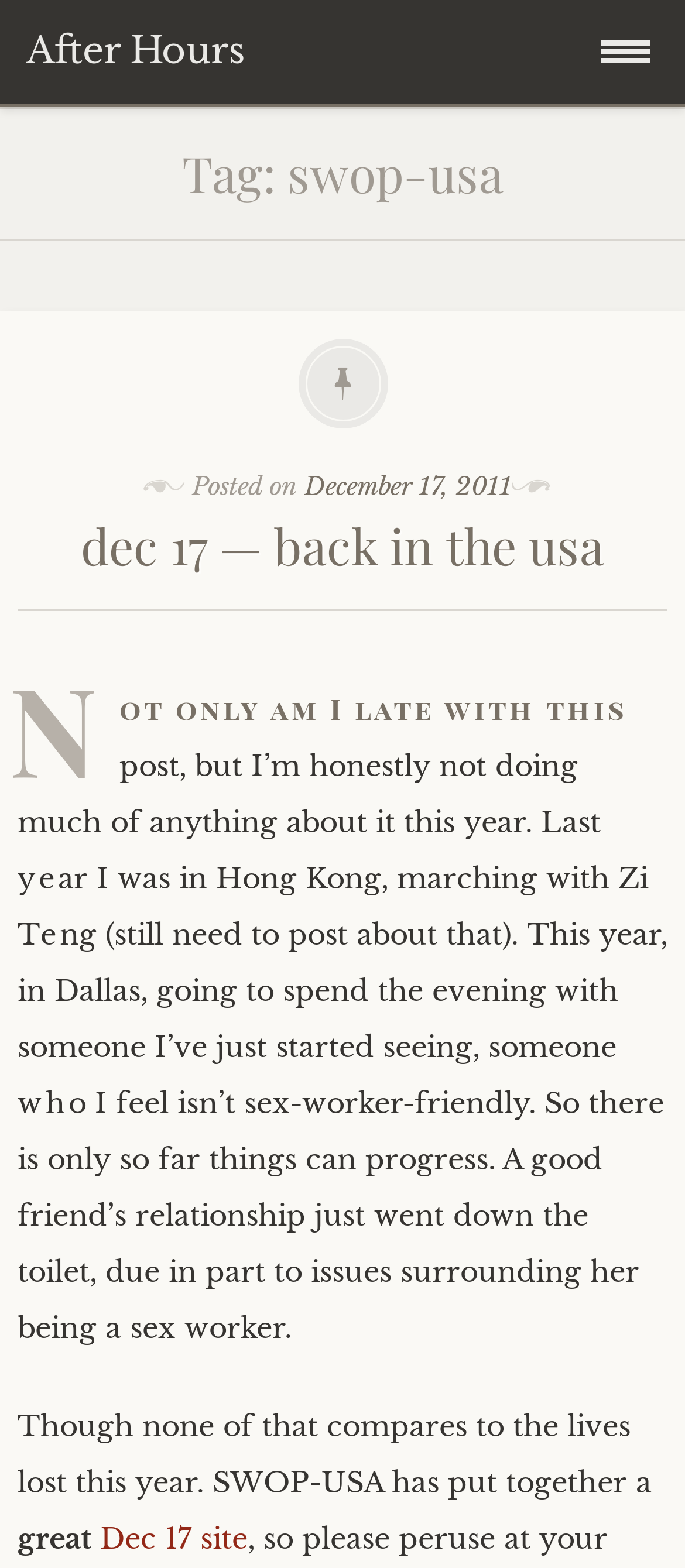Can you identify the bounding box coordinates of the clickable region needed to carry out this instruction: 'Check the 'quotes' page'? The coordinates should be four float numbers within the range of 0 to 1, stated as [left, top, right, bottom].

[0.0, 0.26, 0.974, 0.322]